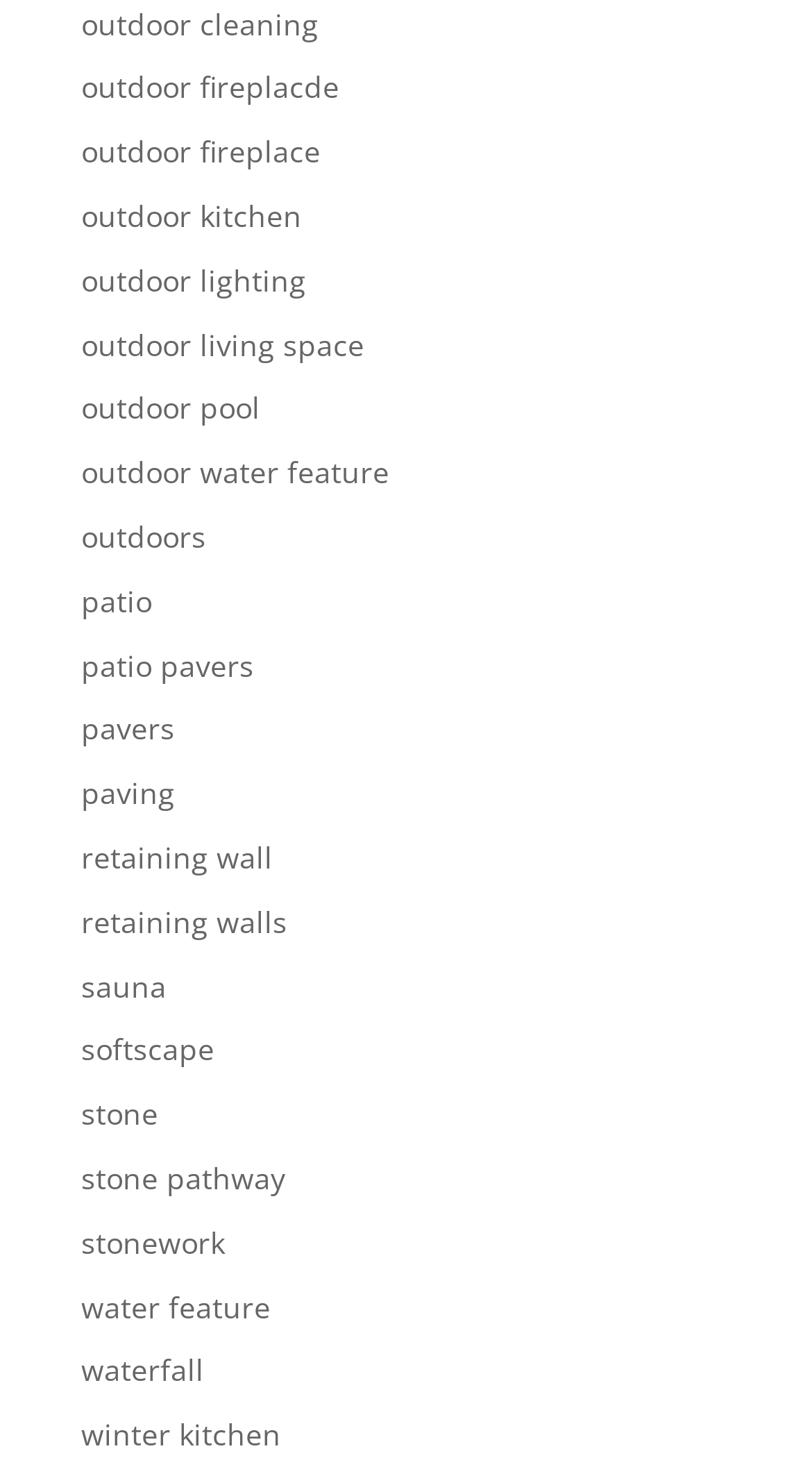Pinpoint the bounding box coordinates for the area that should be clicked to perform the following instruction: "click outdoor cleaning".

[0.1, 0.002, 0.392, 0.029]